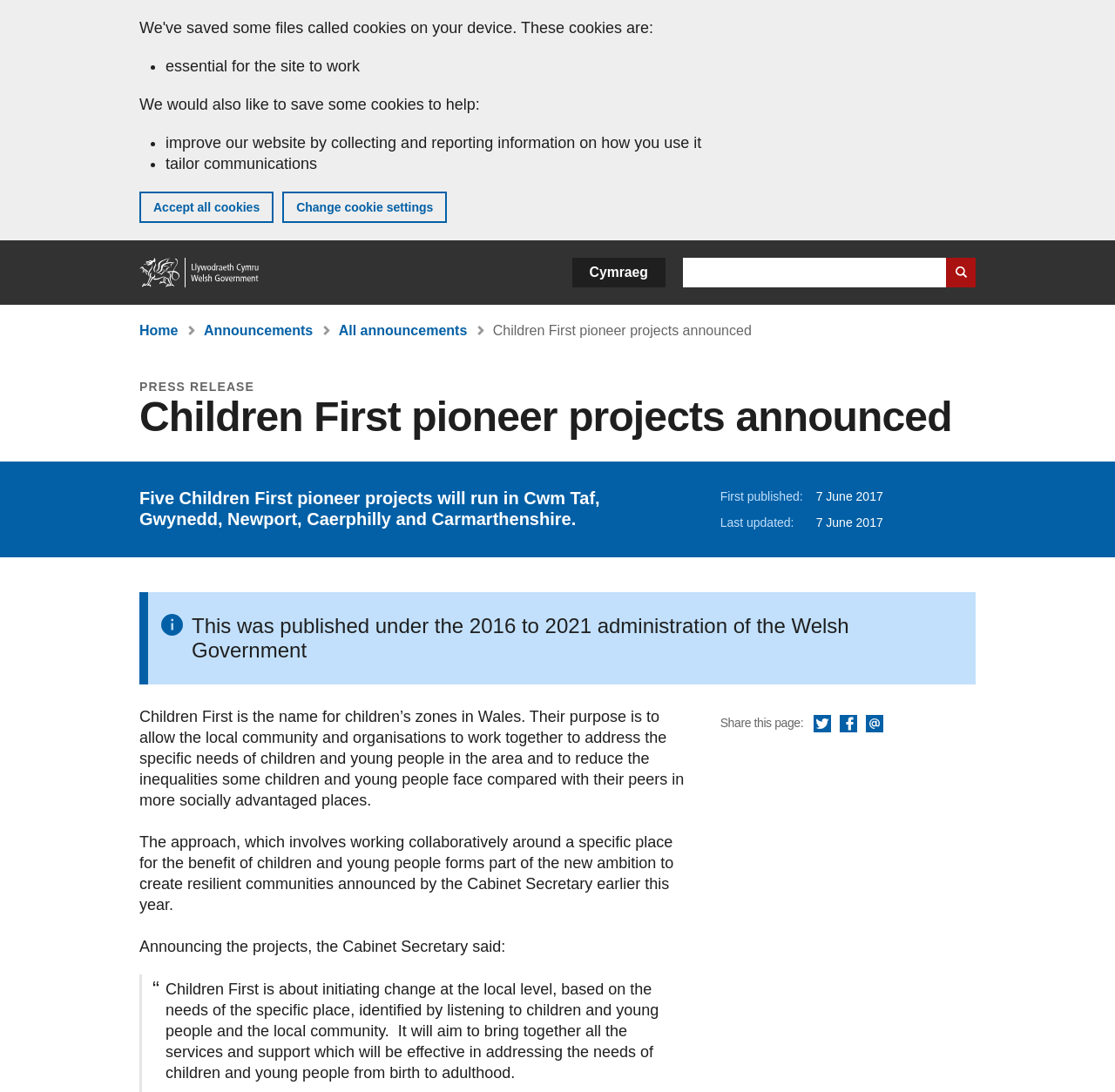Specify the bounding box coordinates of the area that needs to be clicked to achieve the following instruction: "Search GOV.WALES".

[0.612, 0.236, 0.875, 0.263]